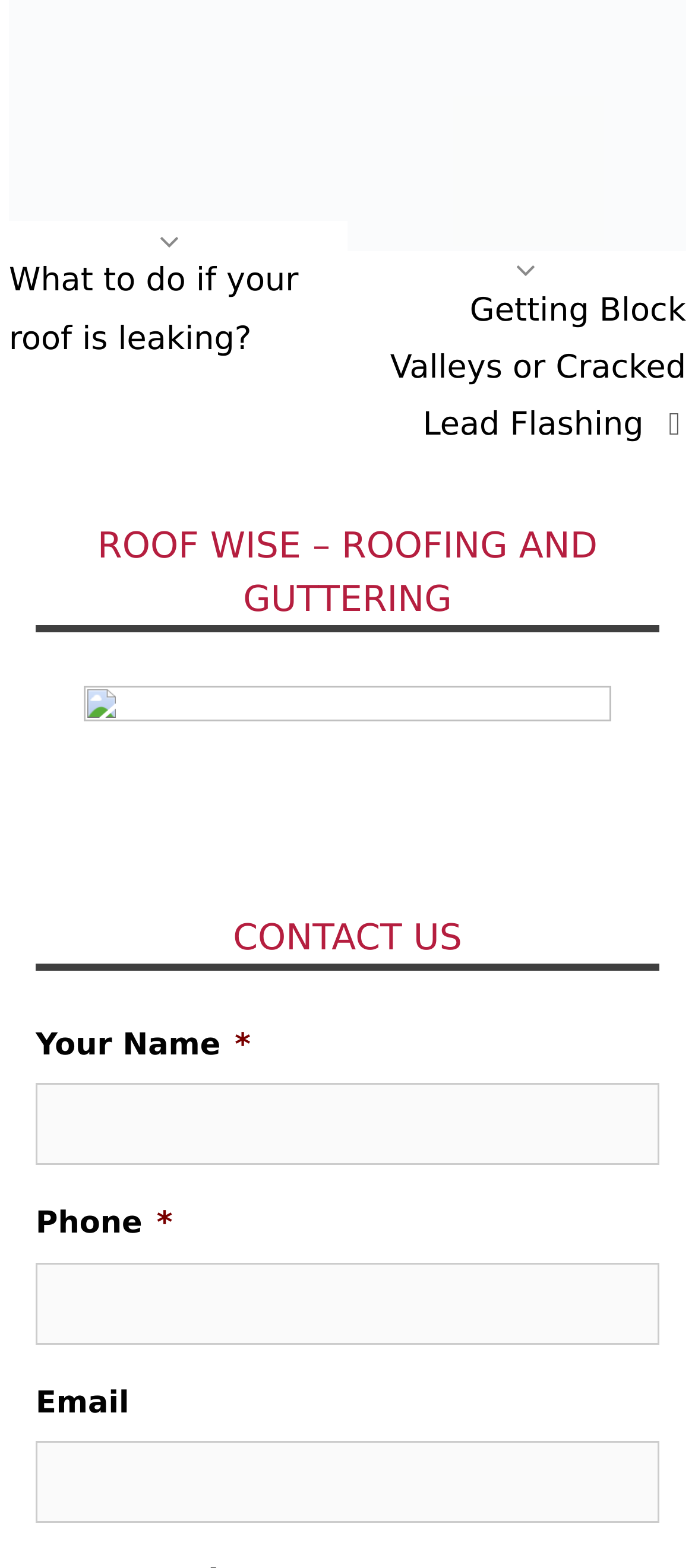What is the text of the previous post link?
Please provide a single word or phrase answer based on the image.

What to do if your roof is leaking?